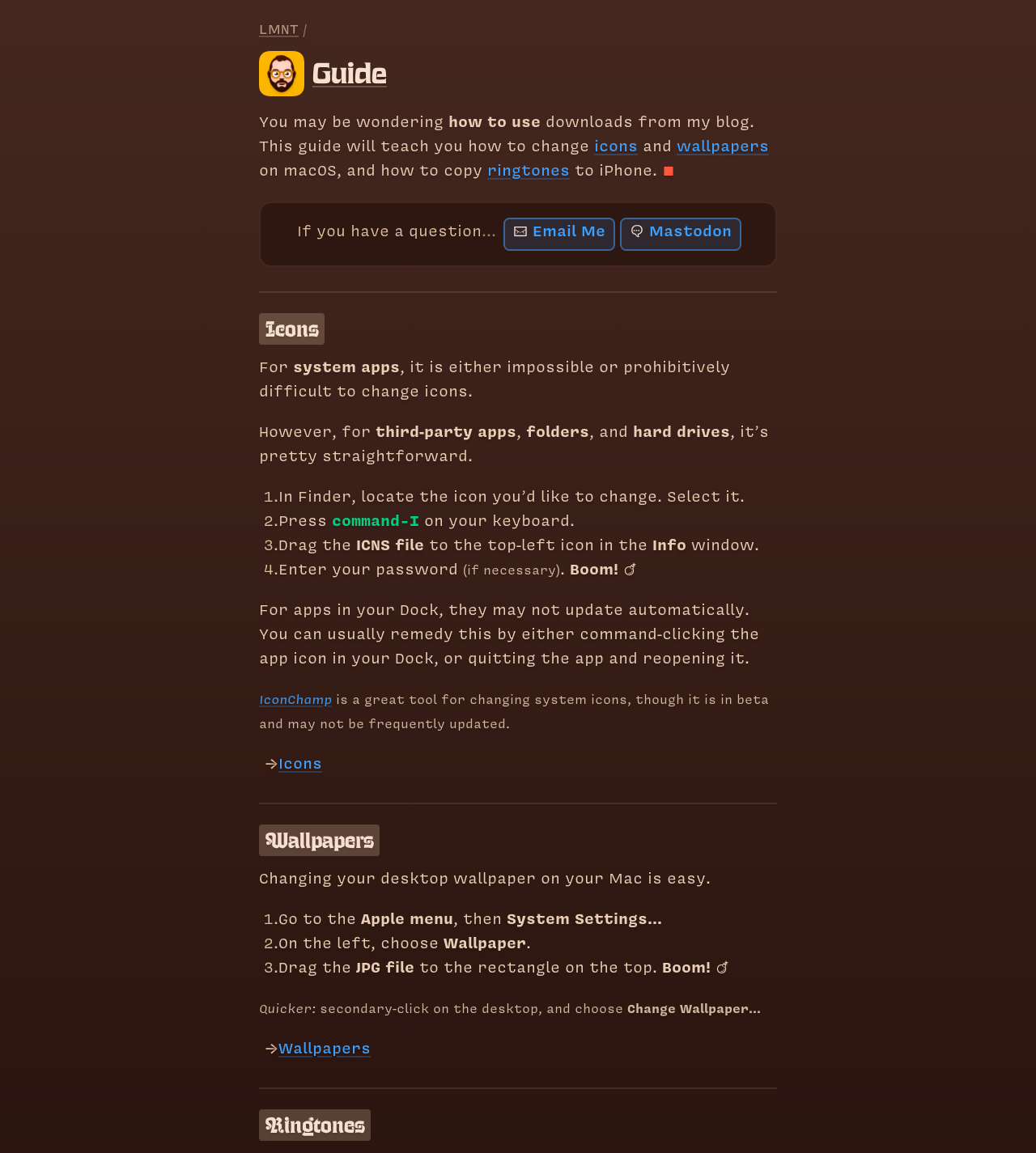Locate and provide the bounding box coordinates for the HTML element that matches this description: "💬 Mastodon".

[0.598, 0.188, 0.715, 0.218]